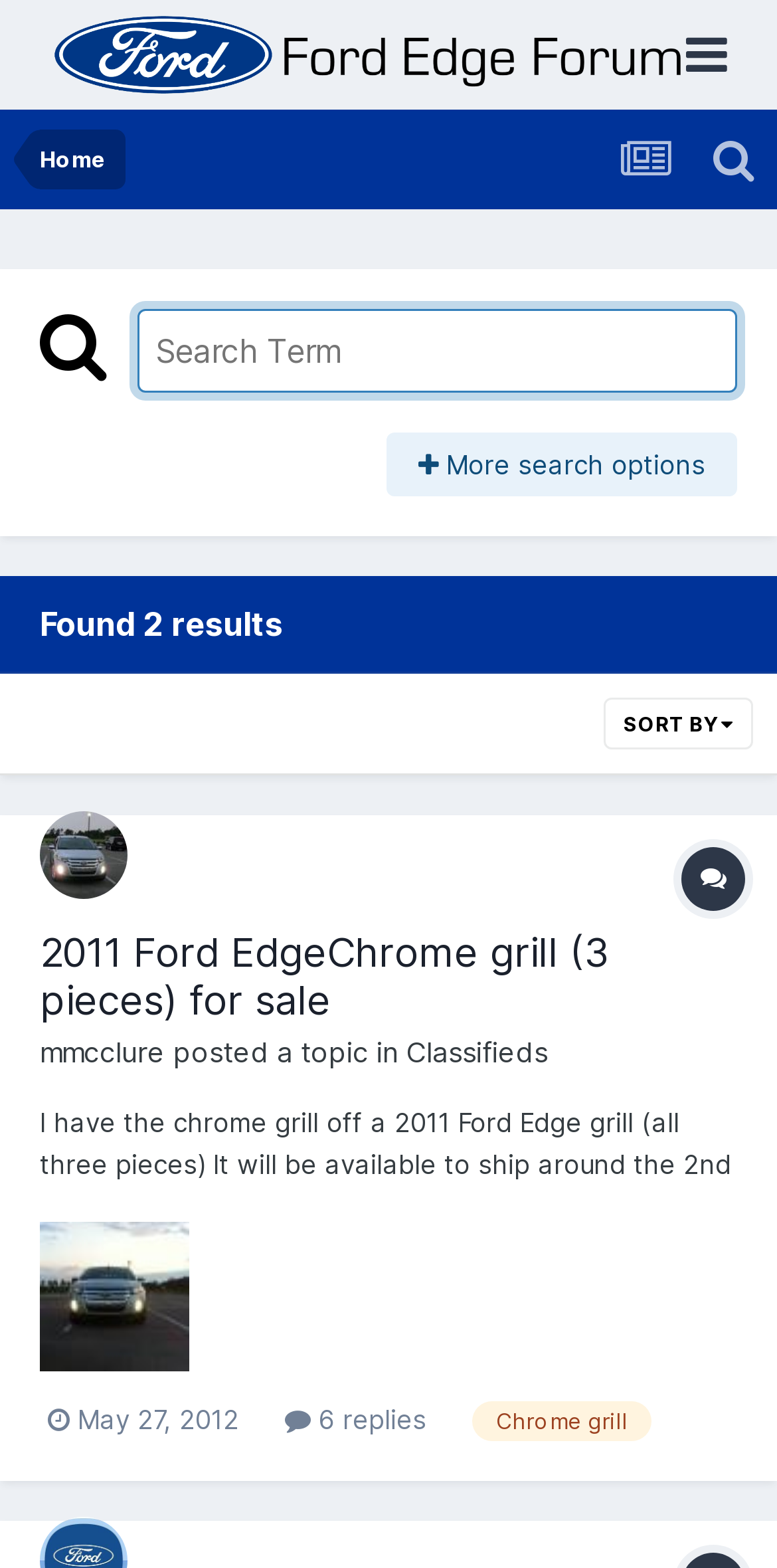Please locate the bounding box coordinates of the element's region that needs to be clicked to follow the instruction: "Go to Ford Edge Forum homepage". The bounding box coordinates should be provided as four float numbers between 0 and 1, i.e., [left, top, right, bottom].

[0.063, 0.0, 0.883, 0.07]